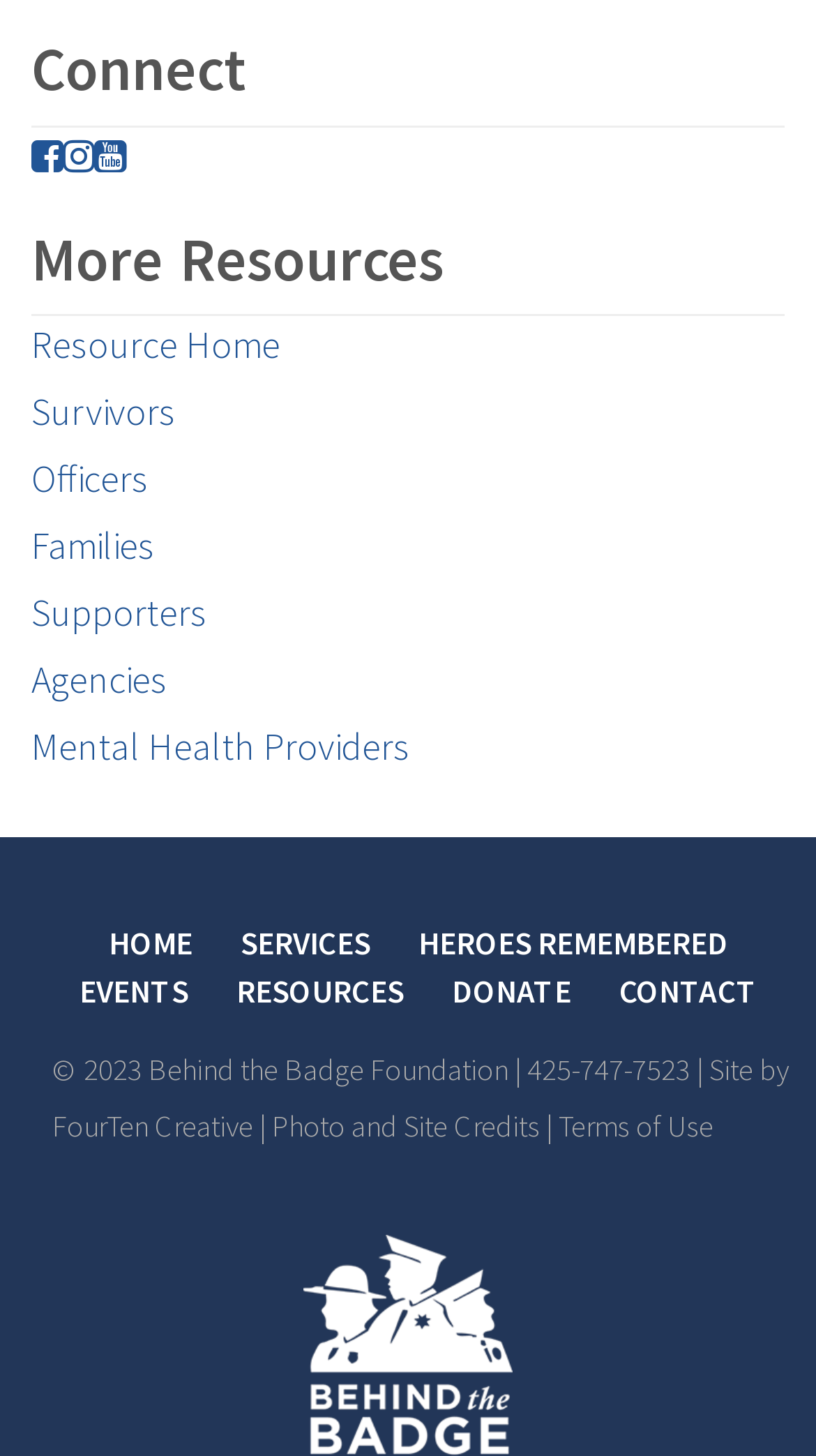Determine the bounding box coordinates for the clickable element required to fulfill the instruction: "Contact the Behind the Badge Foundation". Provide the coordinates as four float numbers between 0 and 1, i.e., [left, top, right, bottom].

[0.759, 0.667, 0.928, 0.694]